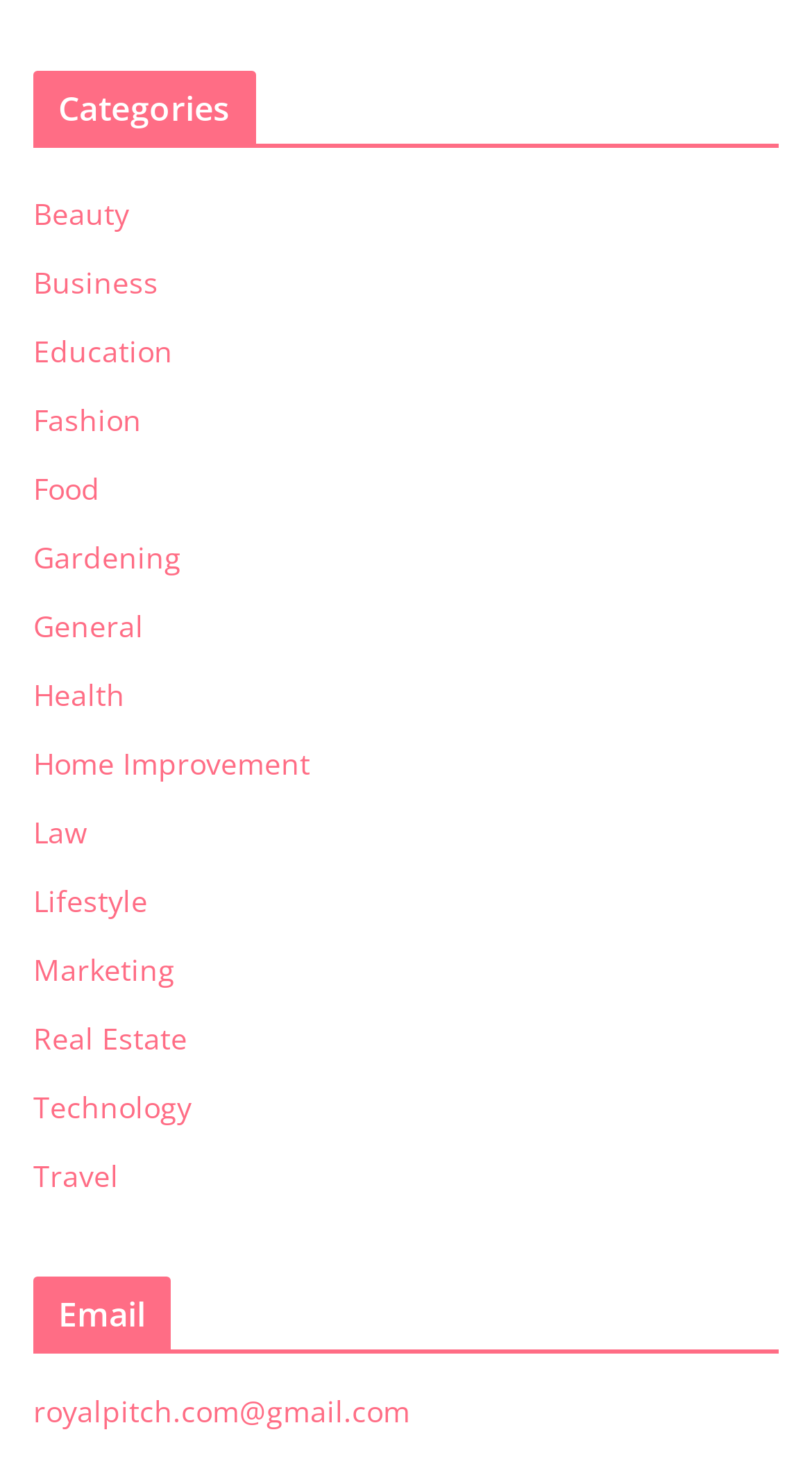Bounding box coordinates should be provided in the format (top-left x, top-left y, bottom-right x, bottom-right y) with all values between 0 and 1. Identify the bounding box for this UI element: Real Estate

[0.041, 0.692, 0.231, 0.719]